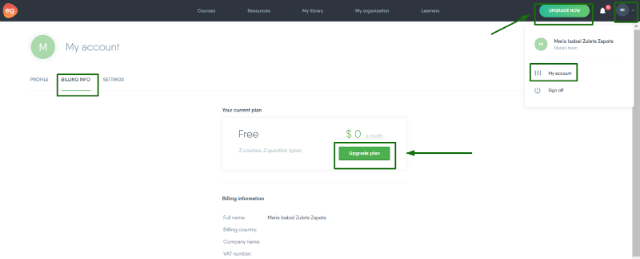Use a single word or phrase to answer the question:
What is the purpose of the 'Upgrade plan' button?

To enhance subscription